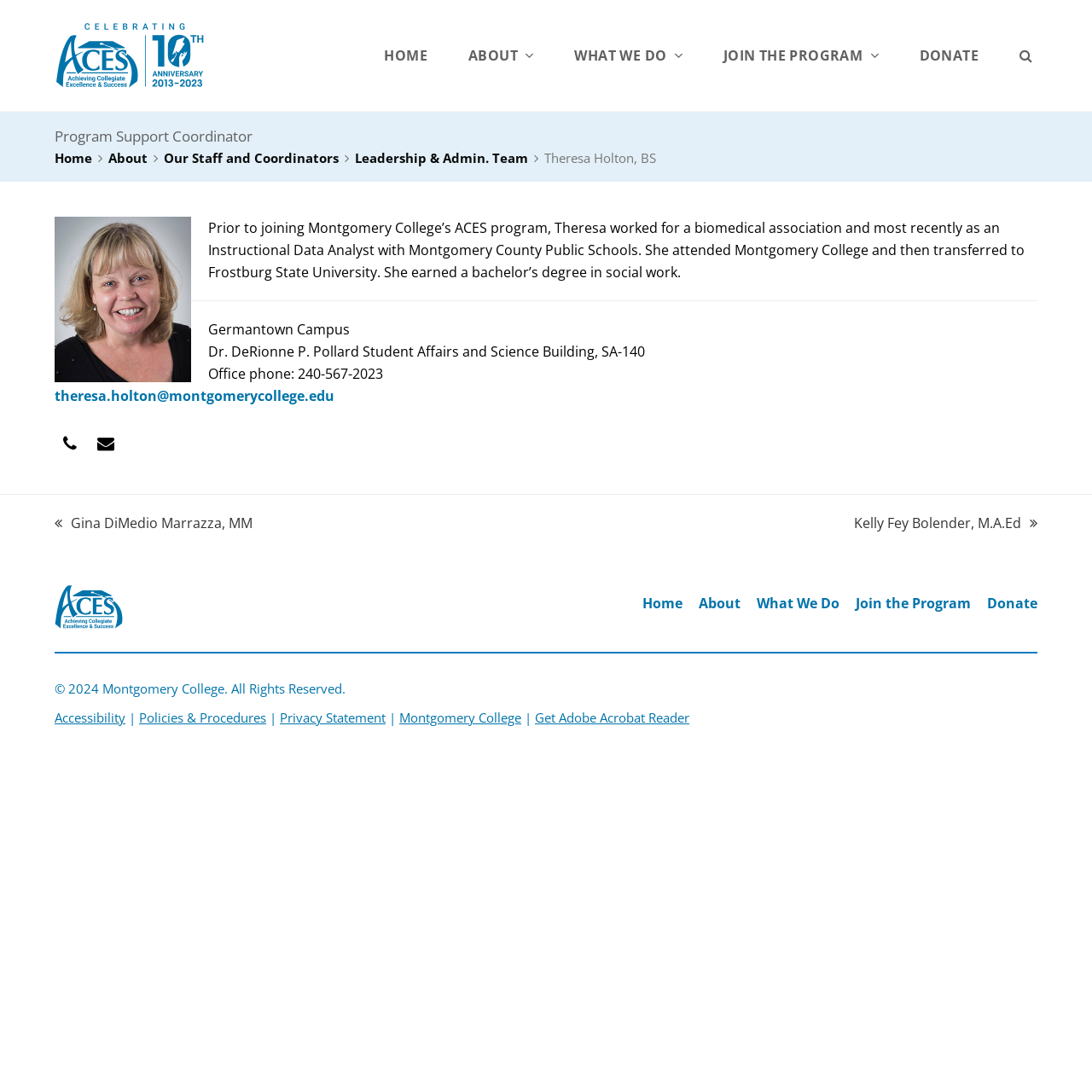Please find the bounding box coordinates of the section that needs to be clicked to achieve this instruction: "View Theresa Holton's profile".

[0.05, 0.198, 0.175, 0.35]